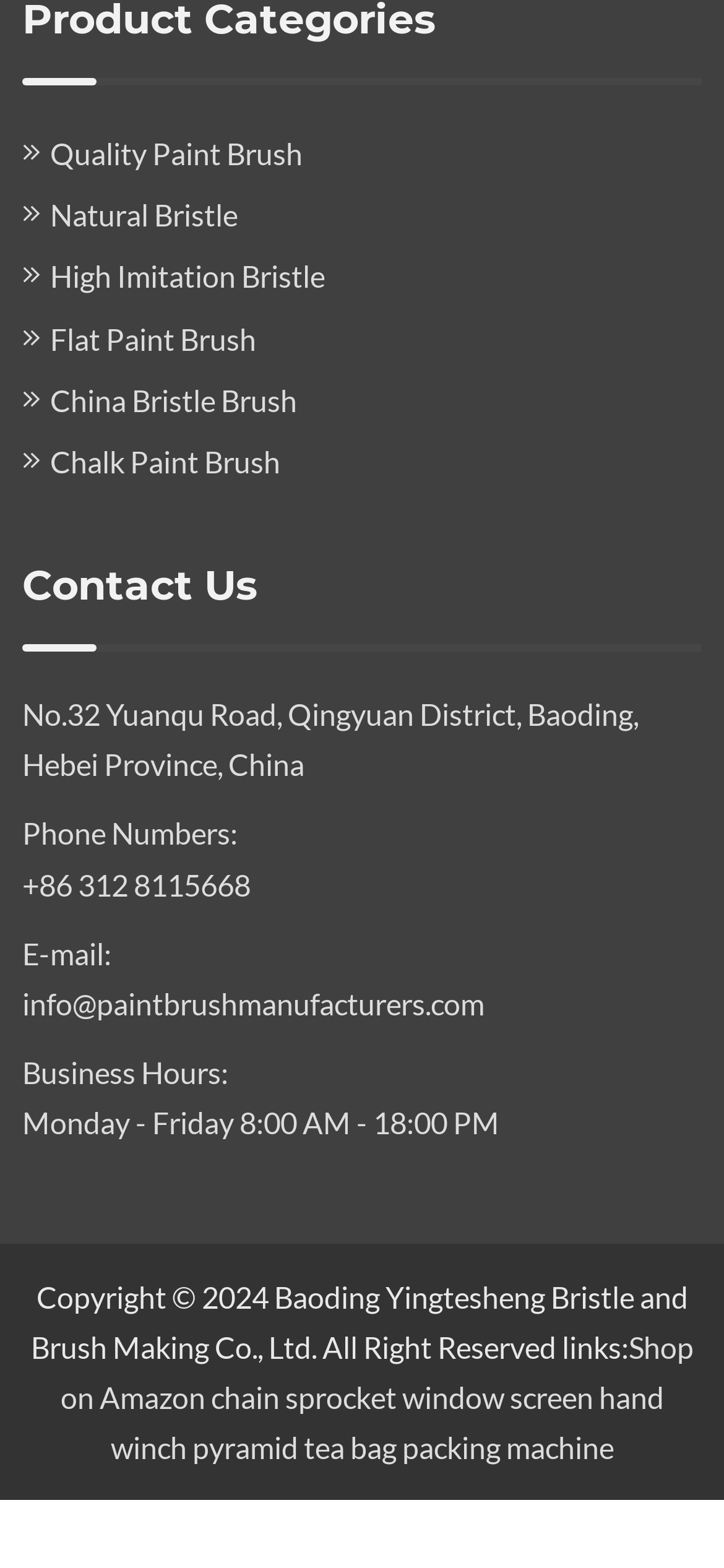Using the webpage screenshot, find the UI element described by Classification of Coffee Machines. Provide the bounding box coordinates in the format (top-left x, top-left y, bottom-right x, bottom-right y), ensuring all values are floating point numbers between 0 and 1.

None